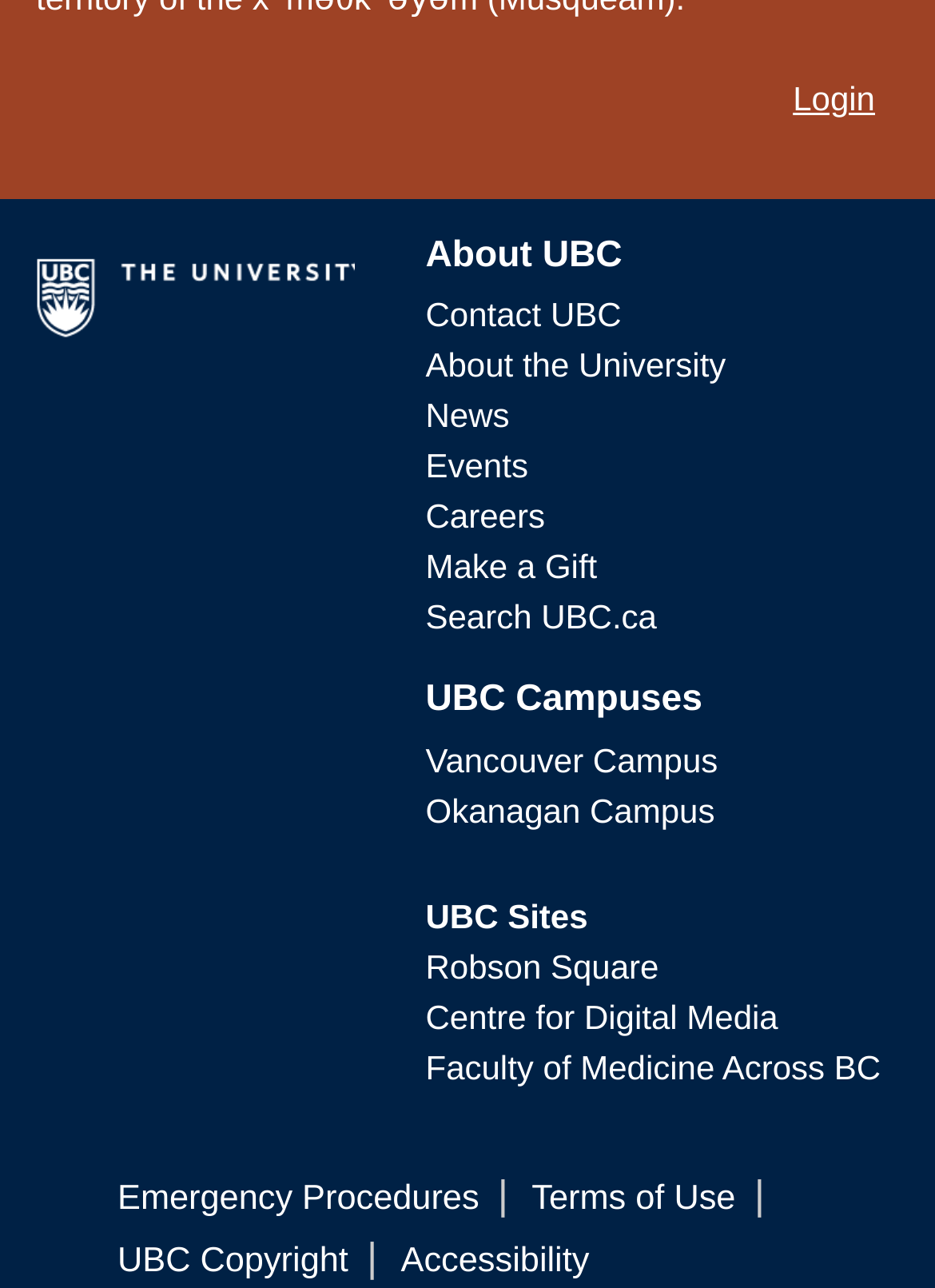How many headings are there on the webpage?
Using the image provided, answer with just one word or phrase.

3